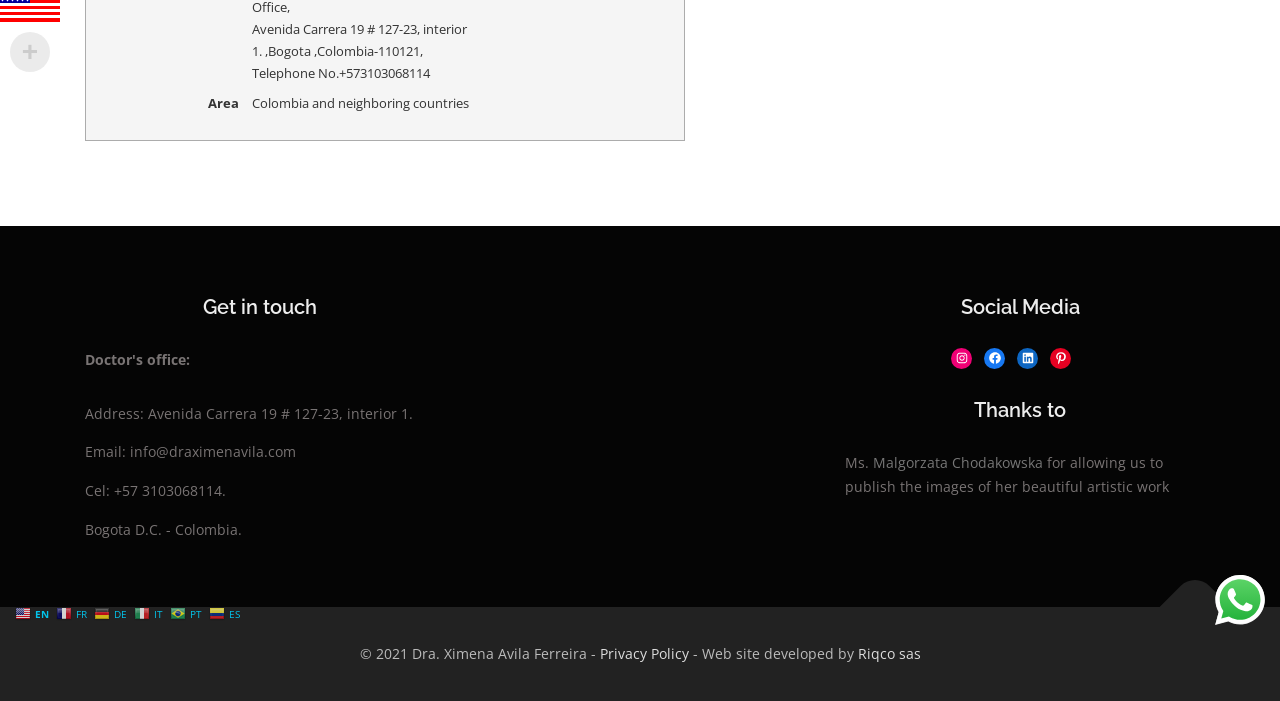Ascertain the bounding box coordinates for the UI element detailed here: "FR". The coordinates should be provided as [left, top, right, bottom] with each value being a float between 0 and 1.

[0.044, 0.86, 0.07, 0.888]